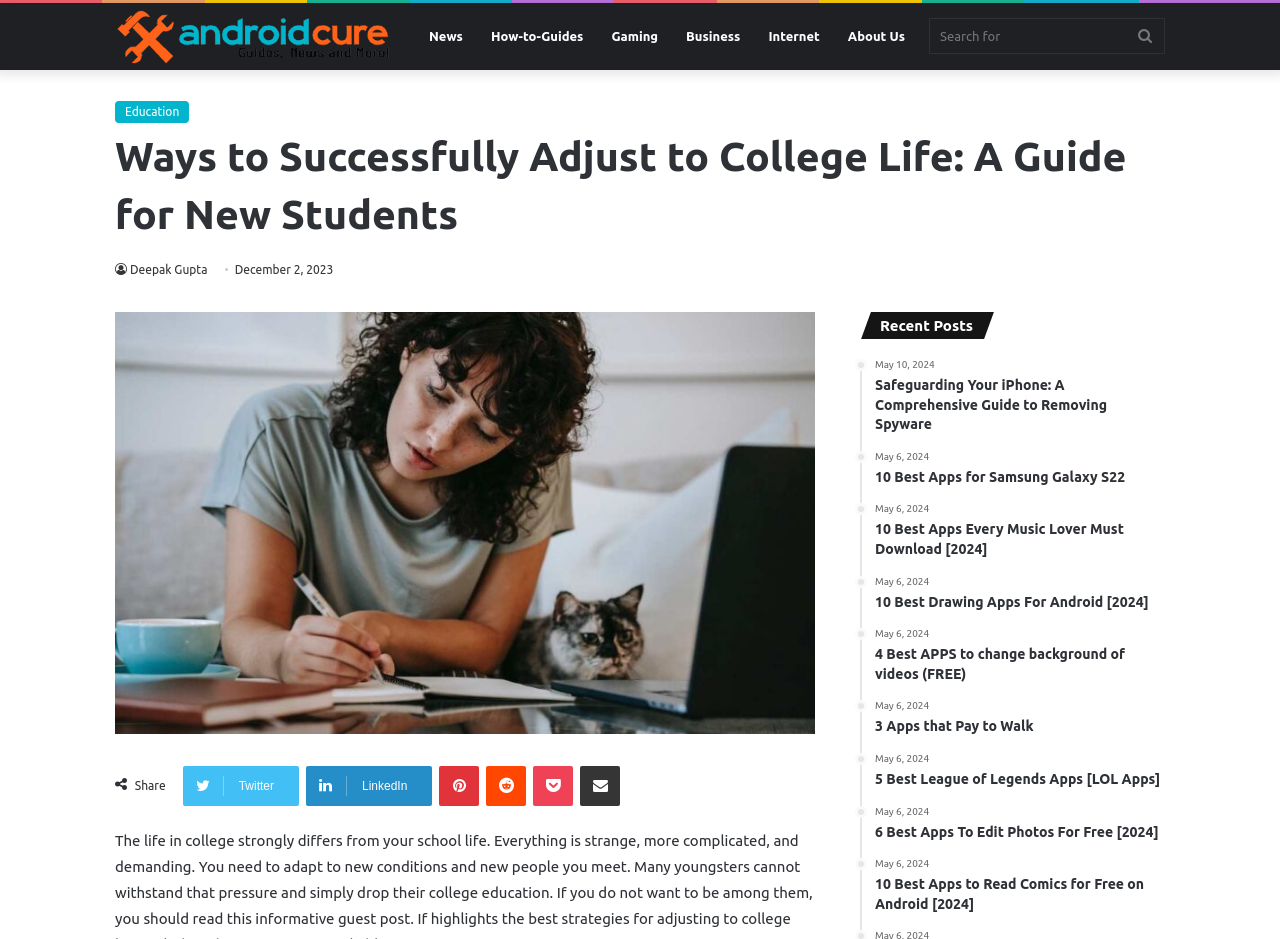Please provide a comprehensive answer to the question based on the screenshot: What social media platforms are available for sharing content?

The webpage provides social media sharing options, which include Twitter, LinkedIn, Pinterest, Reddit, Pocket, and Email. These options are represented by icons and are located below the article title.